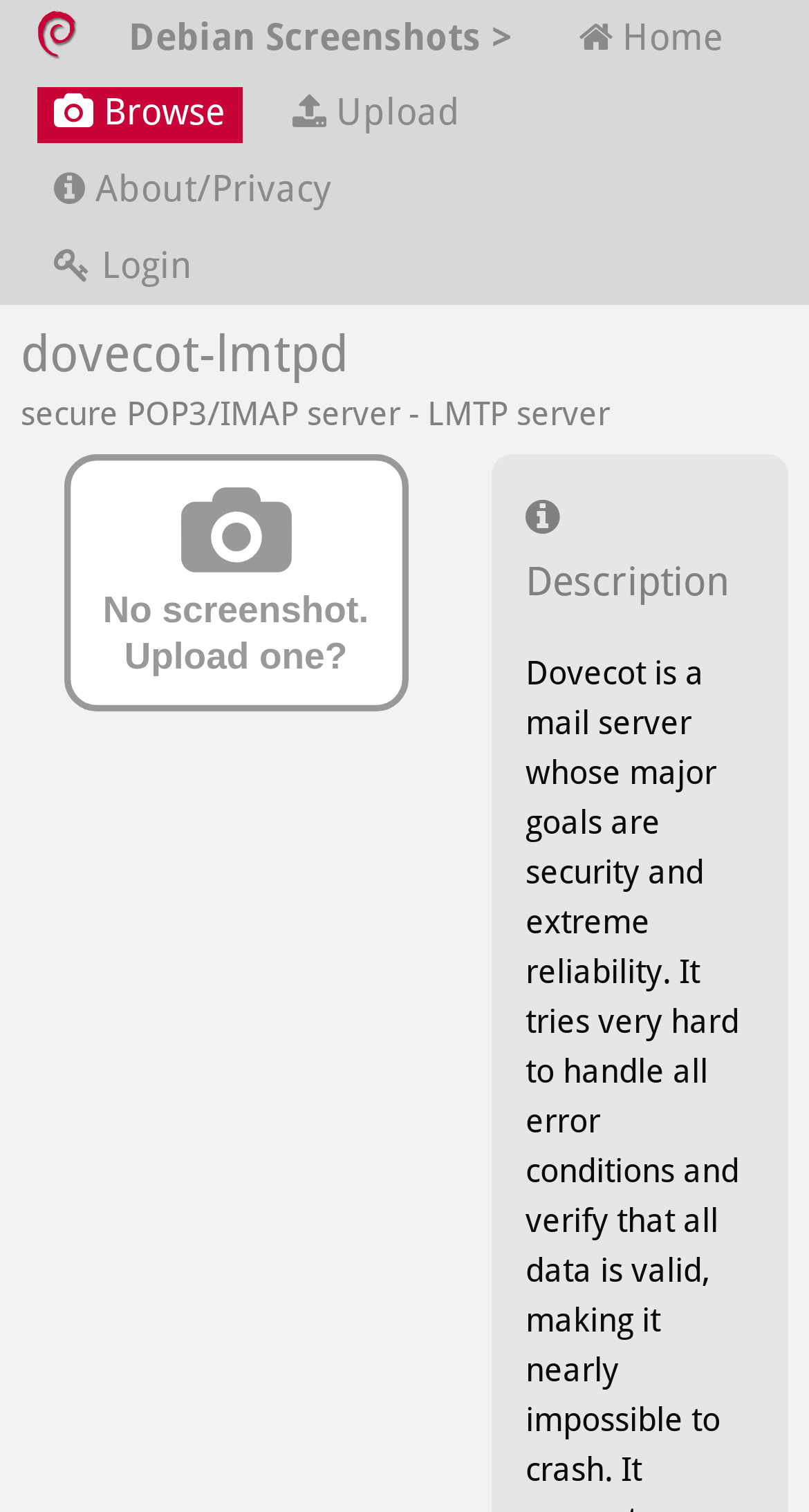Answer in one word or a short phrase: 
What is the name of the software being described?

dovecot-lmtpd